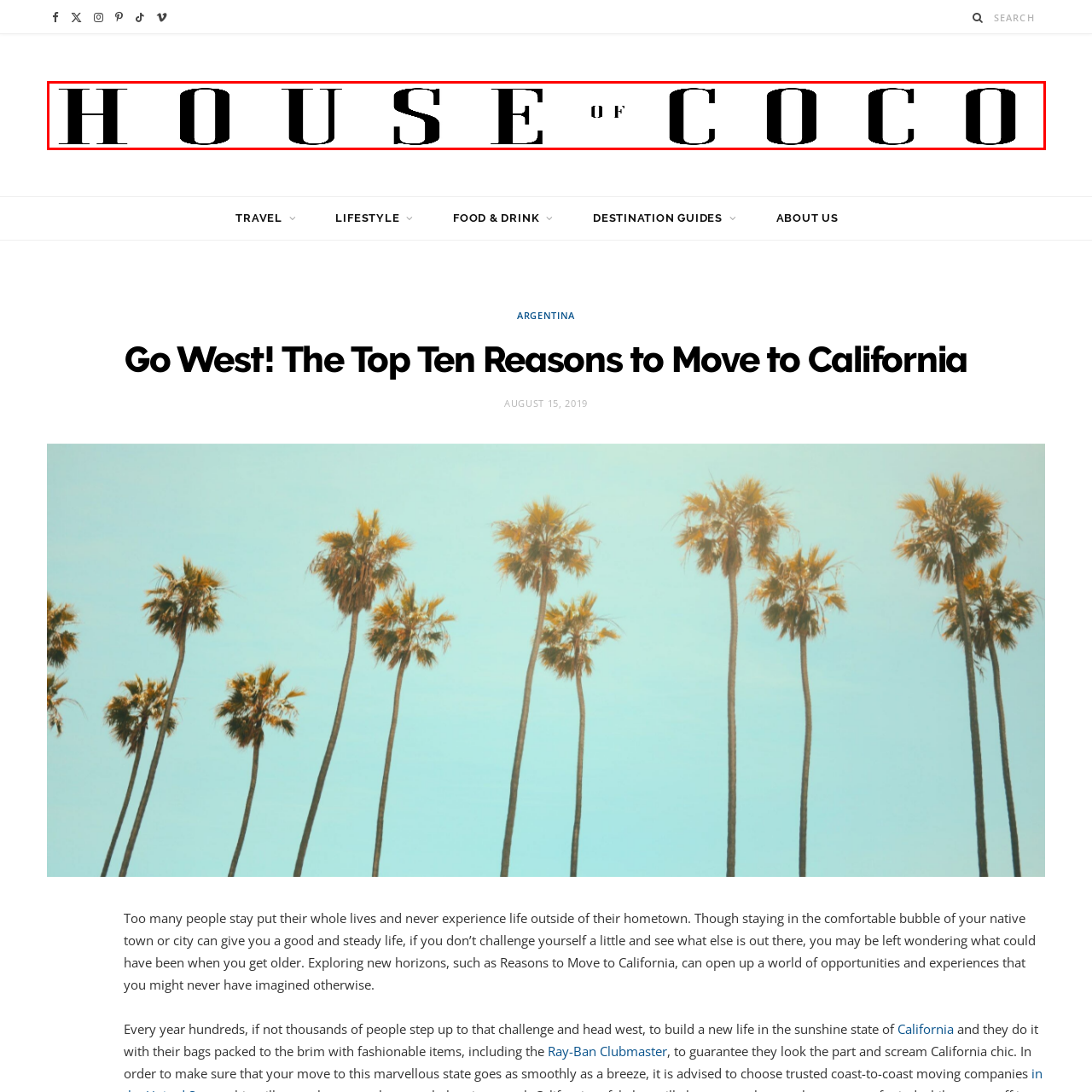What is the aesthetic of the logo?
Look at the image surrounded by the red border and respond with a one-word or short-phrase answer based on your observation.

Contemporary